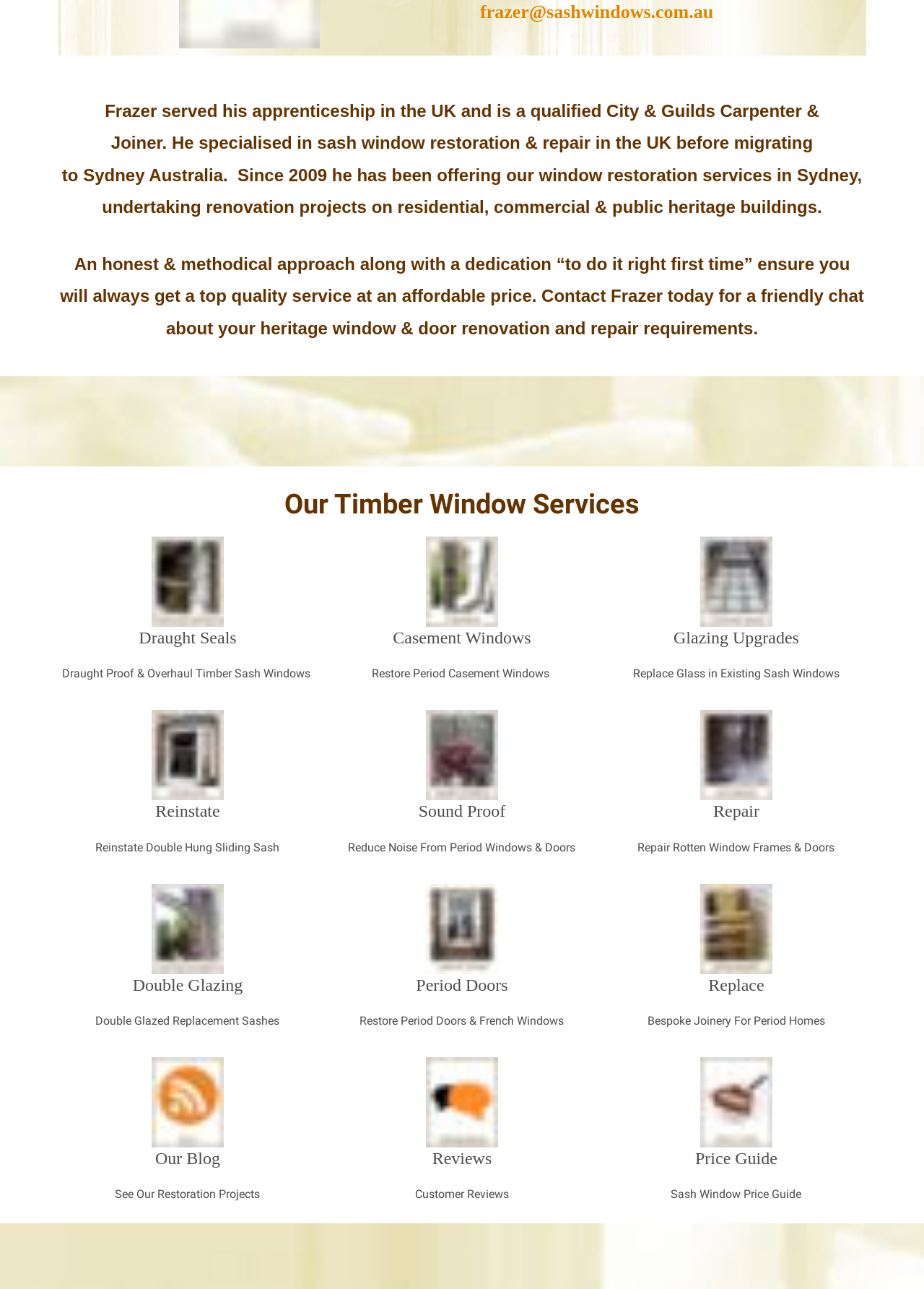What is Frazer's profession?
Please answer the question with a single word or phrase, referencing the image.

Carpenter & Joiner